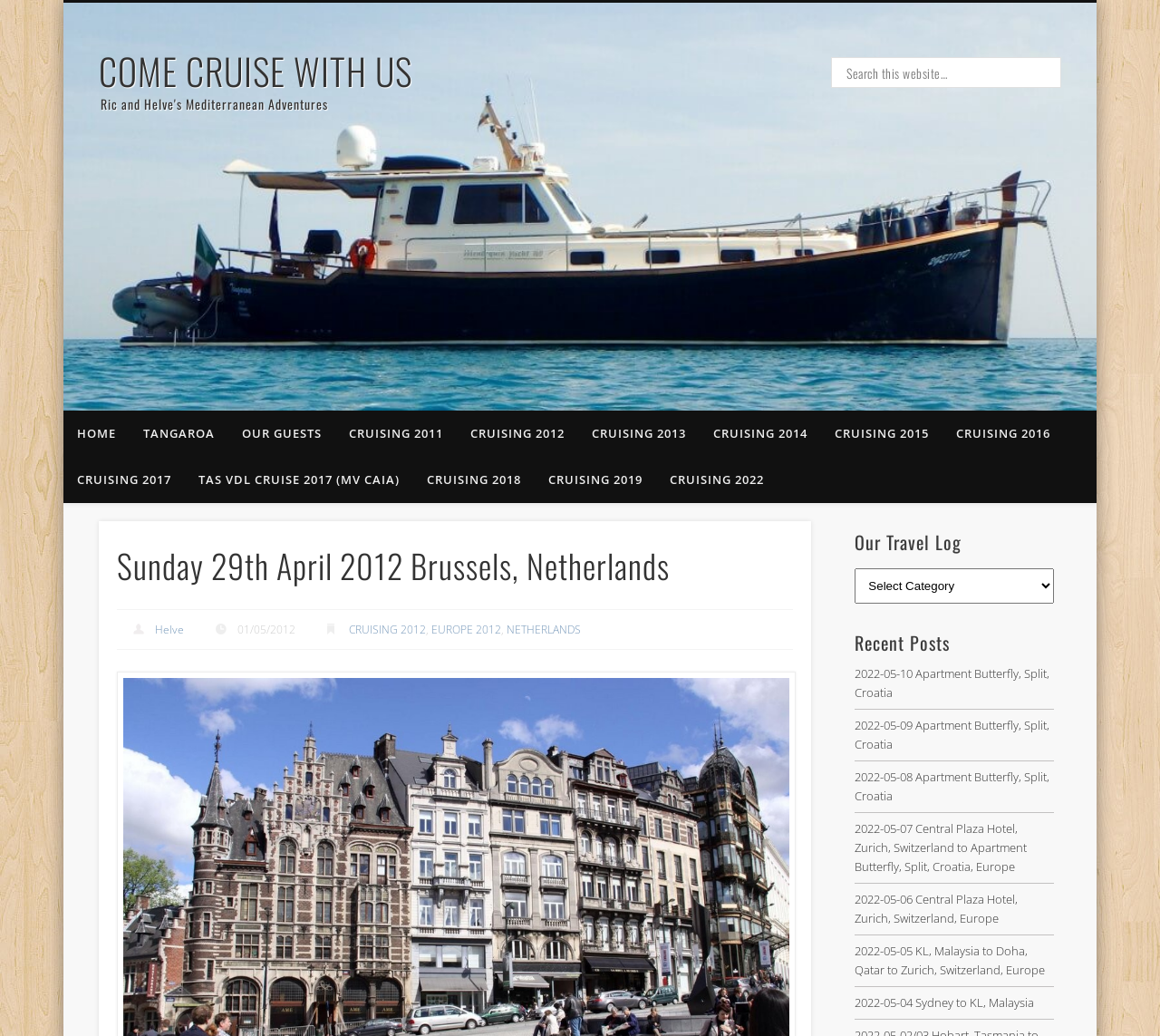Identify the bounding box coordinates of the clickable region to carry out the given instruction: "View CRUISING 2012".

[0.289, 0.396, 0.394, 0.441]